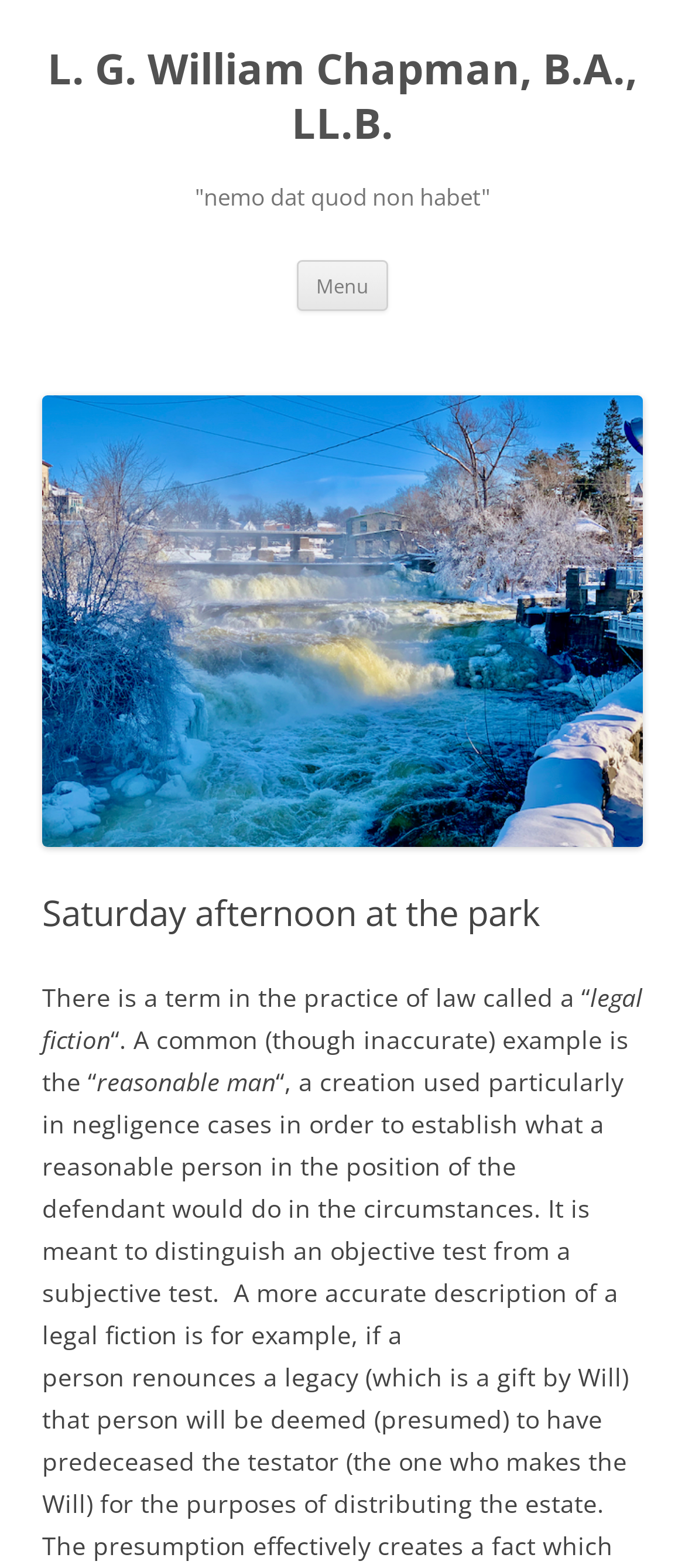Please analyze the image and provide a thorough answer to the question:
What is the purpose of a legal fiction?

The purpose of a legal fiction can be understood from the text content of the static text elements. The text explains that a legal fiction is used to establish an objective test, distinguishing it from a subjective test, particularly in negligence cases.